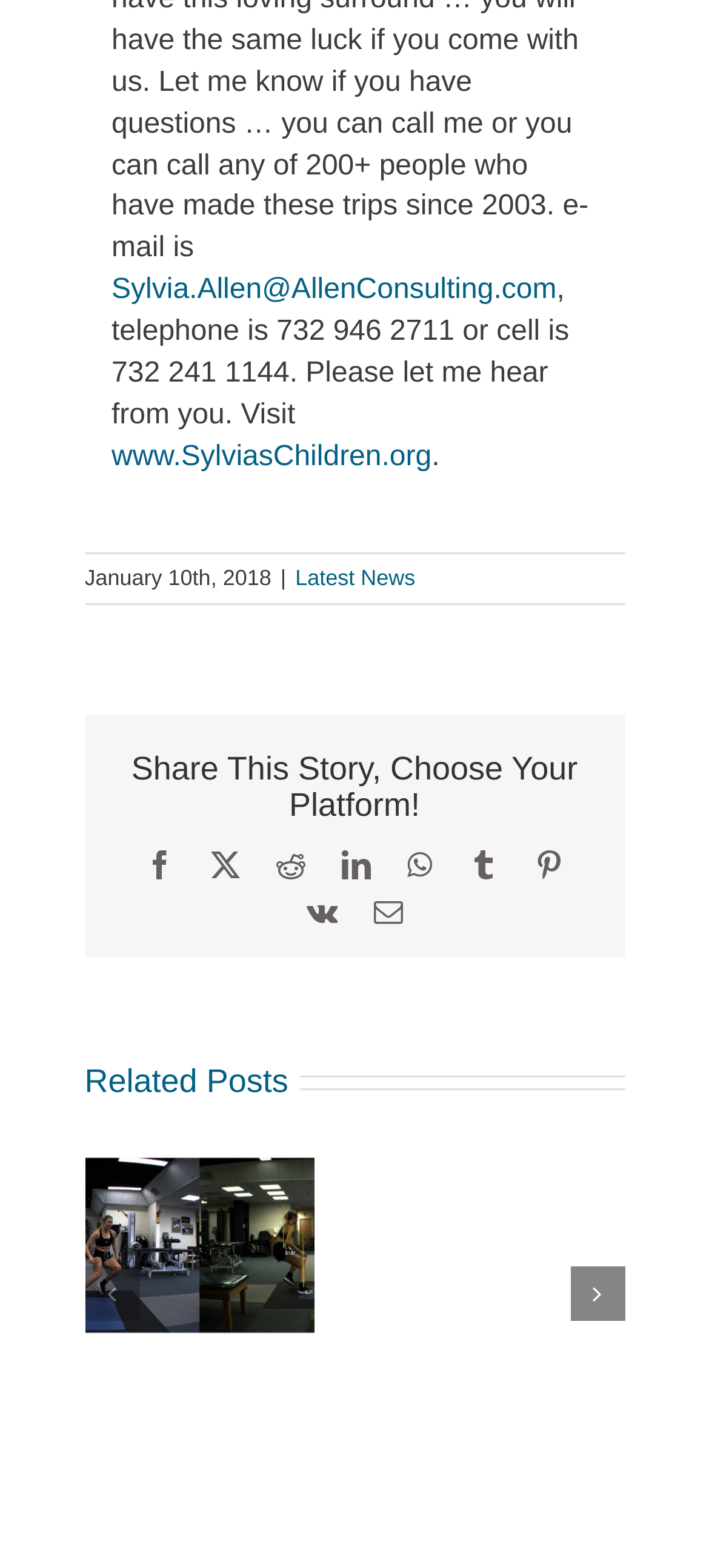Determine the bounding box coordinates of the clickable region to execute the instruction: "Go to the next slide". The coordinates should be four float numbers between 0 and 1, denoted as [left, top, right, bottom].

[0.804, 0.808, 0.881, 0.842]